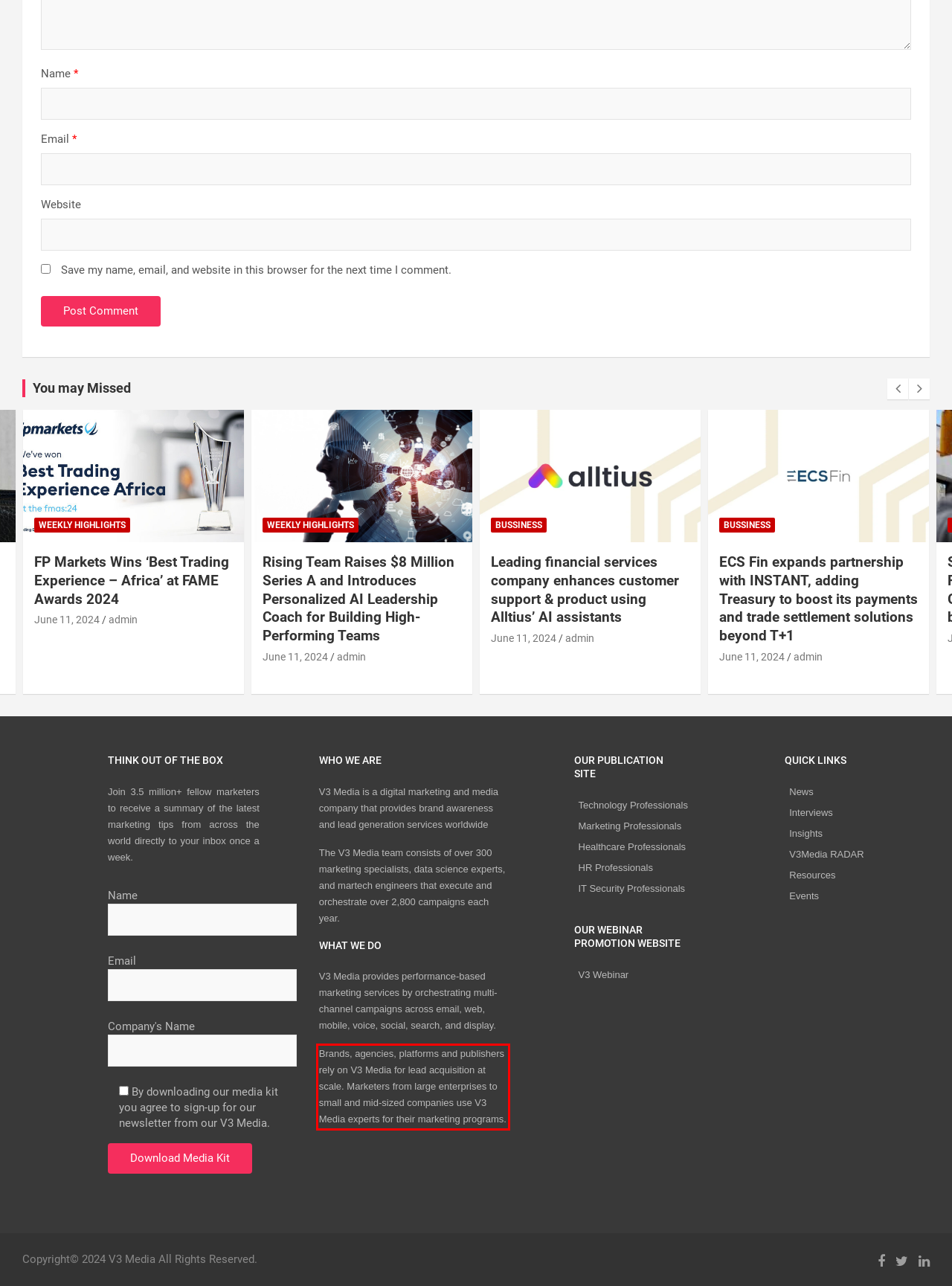Please examine the screenshot of the webpage and read the text present within the red rectangle bounding box.

Brands, agencies, platforms and publishers rely on V3 Media for lead acquisition at scale. Marketers from large enterprises to small and mid-sized companies use V3 Media experts for their marketing programs.